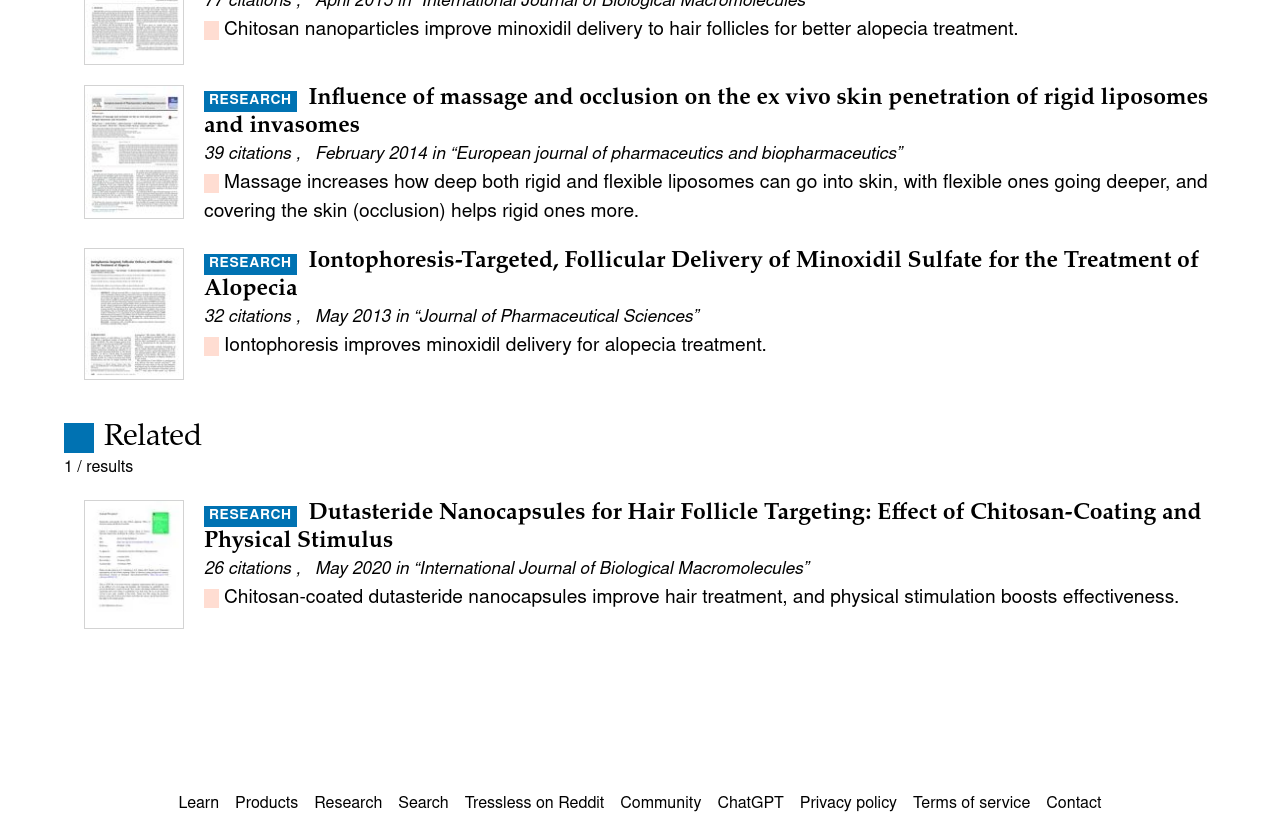Identify the bounding box coordinates of the section to be clicked to complete the task described by the following instruction: "Search for related research". The coordinates should be four float numbers between 0 and 1, formatted as [left, top, right, bottom].

[0.311, 0.948, 0.351, 0.976]